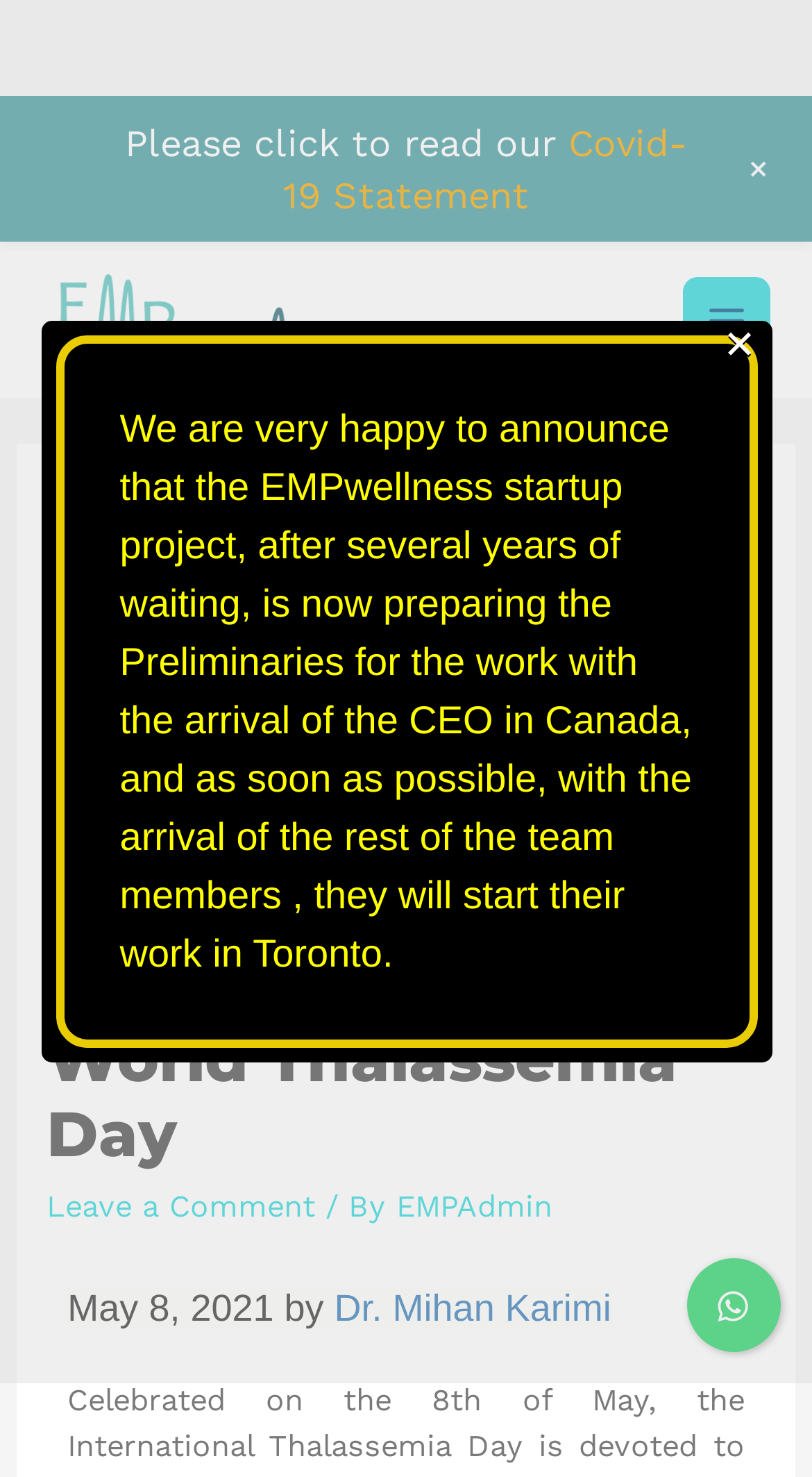Offer an extensive depiction of the webpage and its key elements.

The webpage is dedicated to World Thalassemia Day, with the title prominently displayed at the top. Below the title, there is a main menu button located at the top right corner. 

On the top left, there is a link and an image, both with the text '..:: EmpWellness ::..'. 

The main content of the webpage is divided into two sections. The first section is an announcement about the EMPwellness startup project, which is preparing to start work in Toronto. This section is located at the top center of the page.

The second section is an article about World Thalassemia Day, written by Dr. Mihan Karimi on May 8, 2021. This section is located below the announcement and takes up most of the page. There is a 'Leave a Comment' link at the top right of this section, followed by the author's name and a date. 

There are several images scattered throughout the page, including two small images at the top right corner, one below the main menu button, and two more at the bottom right corner. Additionally, there are several links, including 'Covid-19 Statement' at the top center, '+' at the top right, and '×' at the bottom right.